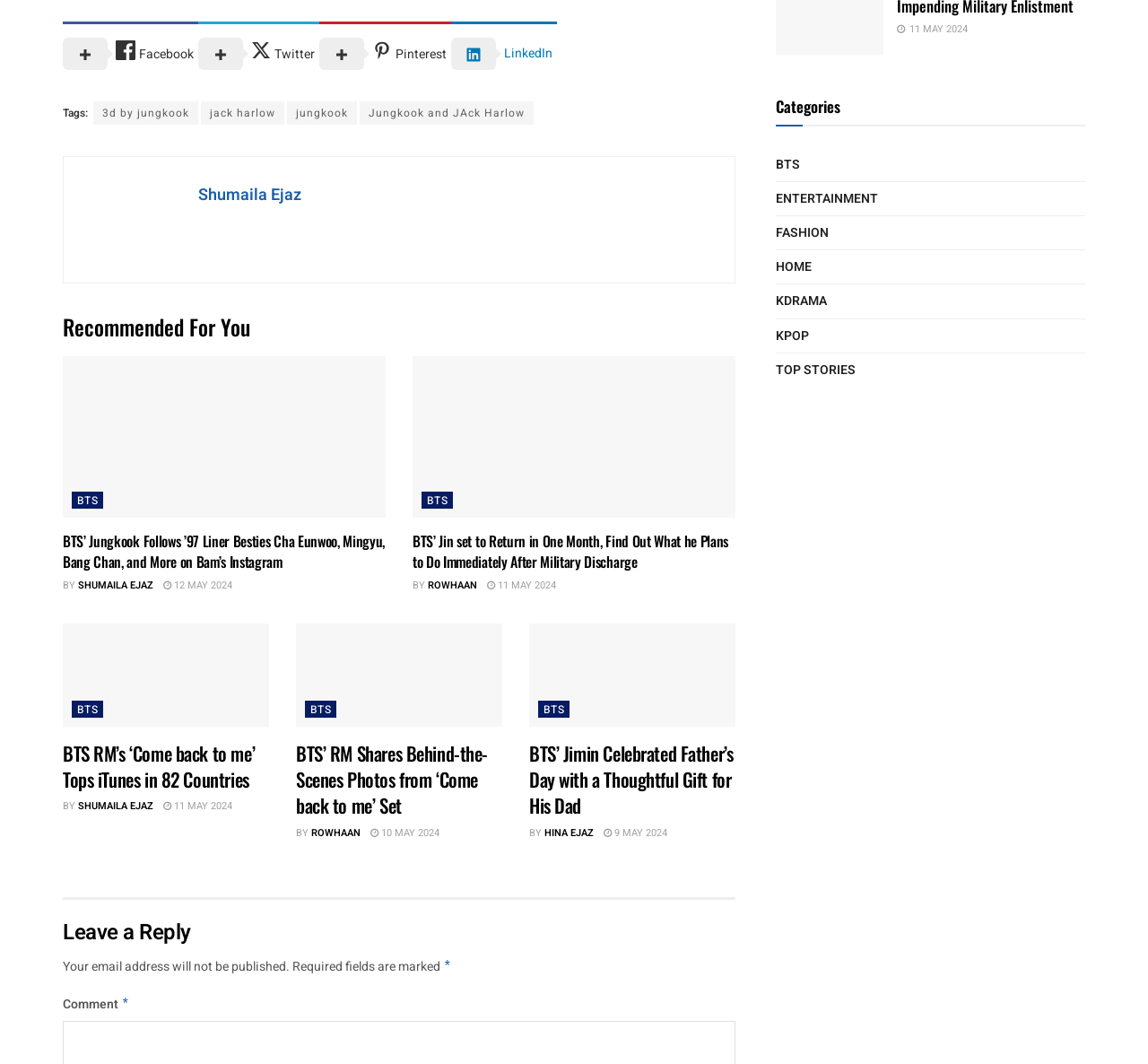Pinpoint the bounding box coordinates of the clickable area necessary to execute the following instruction: "Click on Facebook link". The coordinates should be given as four float numbers between 0 and 1, namely [left, top, right, bottom].

[0.055, 0.021, 0.173, 0.079]